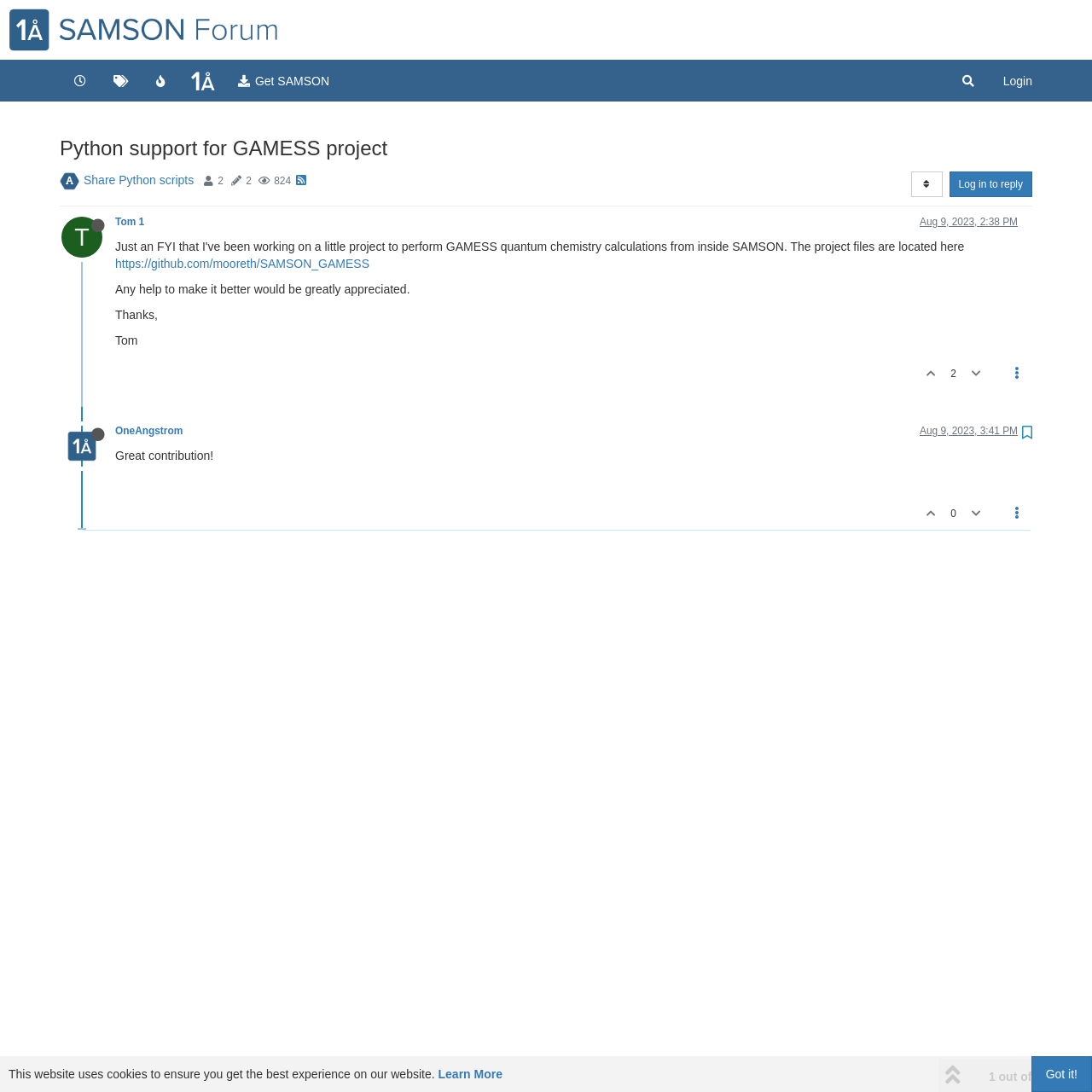Locate the primary heading on the webpage and return its text.

Python support for GAMESS project